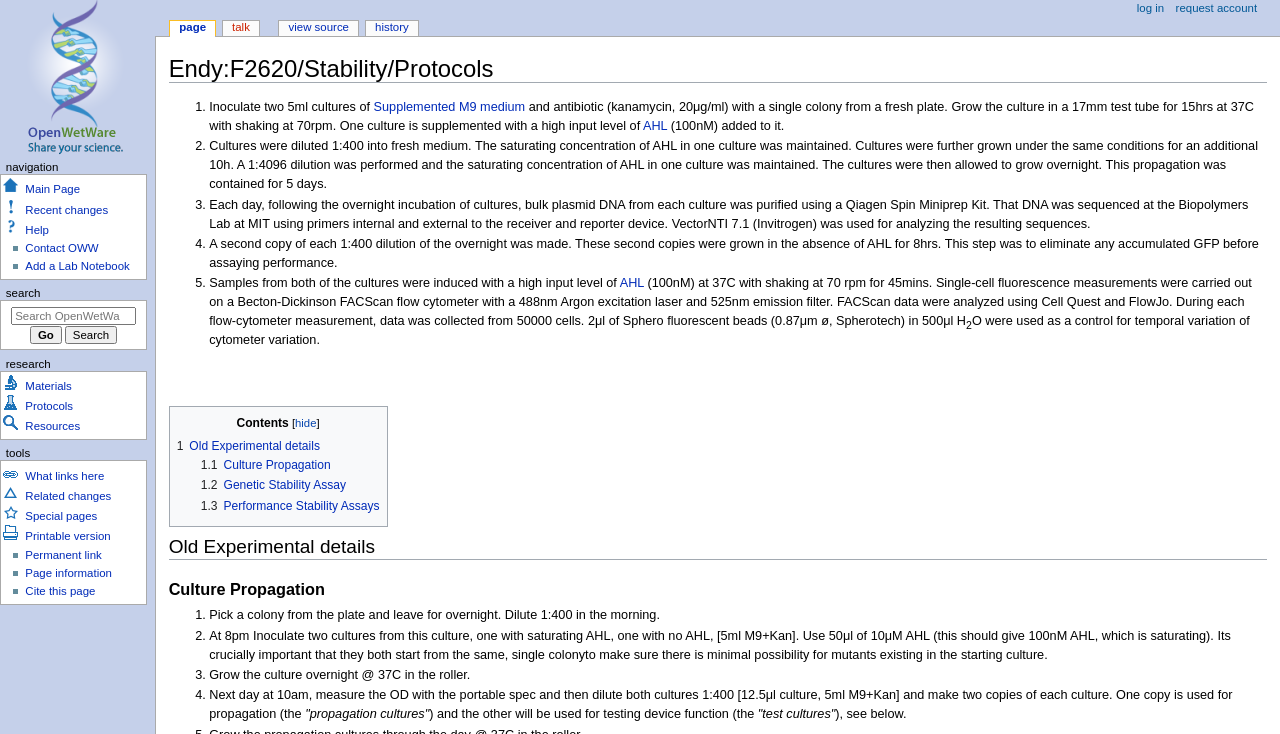Find and indicate the bounding box coordinates of the region you should select to follow the given instruction: "Search OpenWetWare".

[0.009, 0.419, 0.106, 0.443]